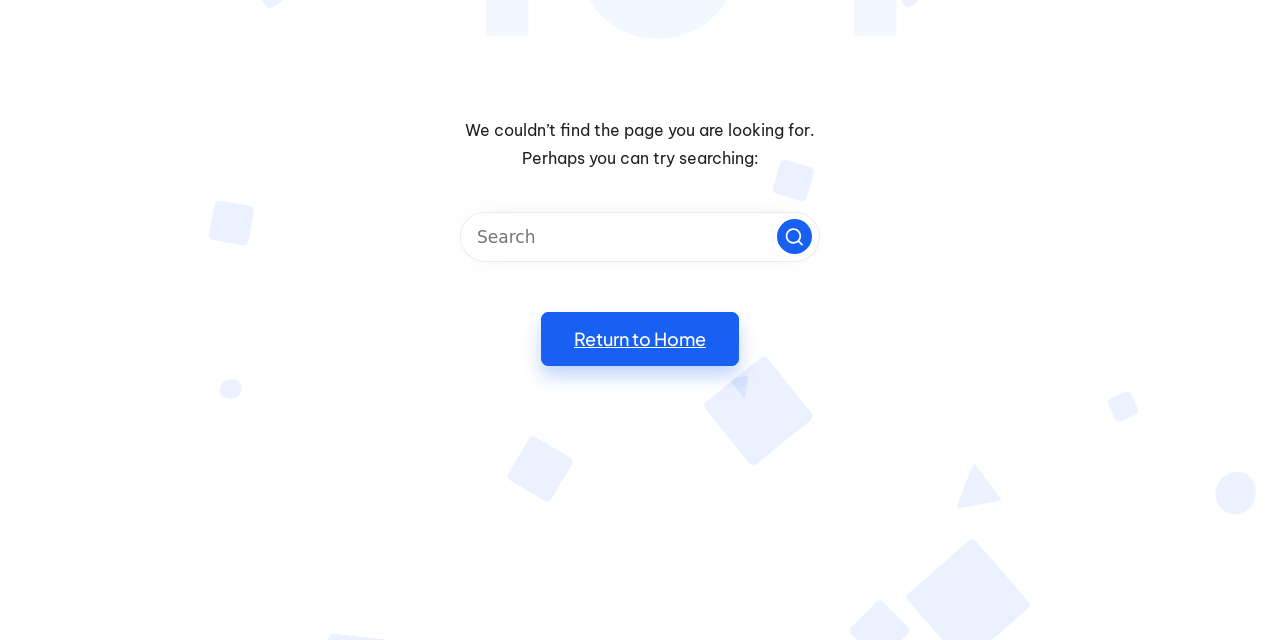Using floating point numbers between 0 and 1, provide the bounding box coordinates in the format (top-left x, top-left y, bottom-right x, bottom-right y). Locate the UI element described here: aria-label="Enter search keywords" name="s" placeholder="Search"

[0.359, 0.331, 0.641, 0.409]